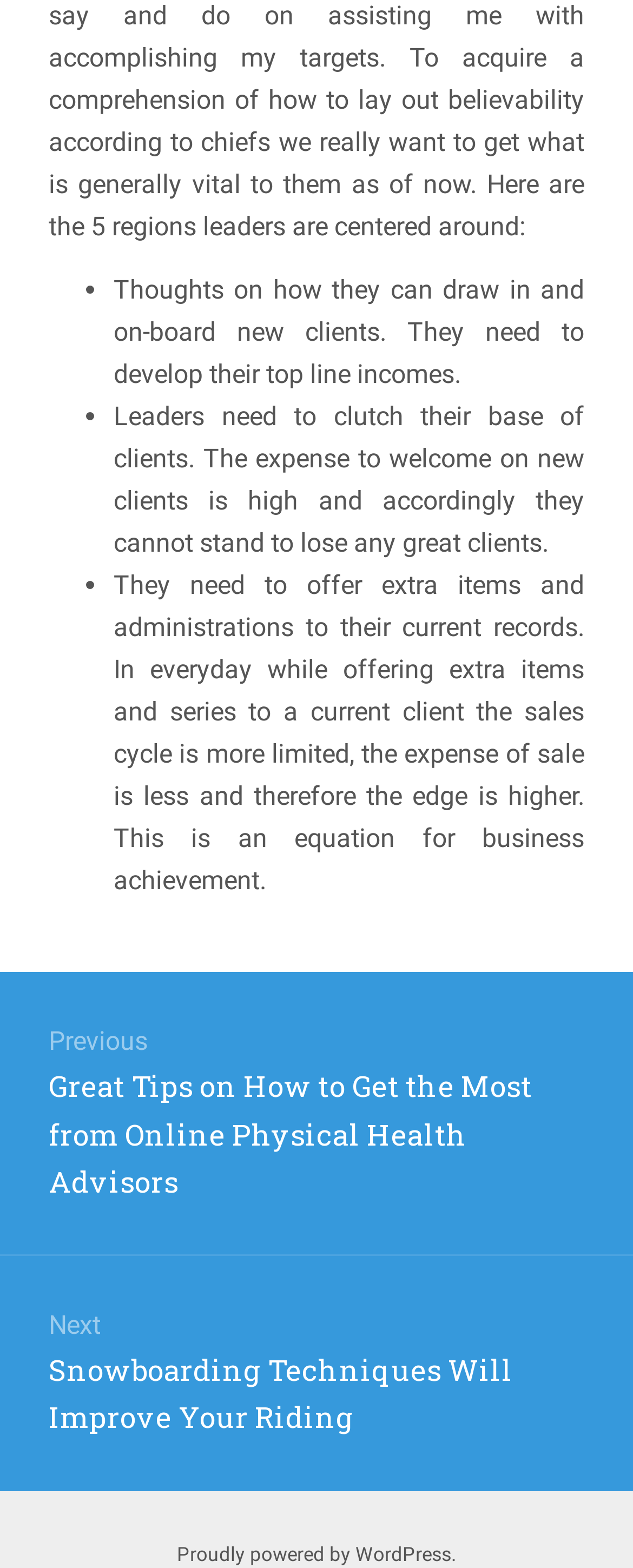Respond with a single word or phrase to the following question: What is the name of the platform powering the website?

WordPress